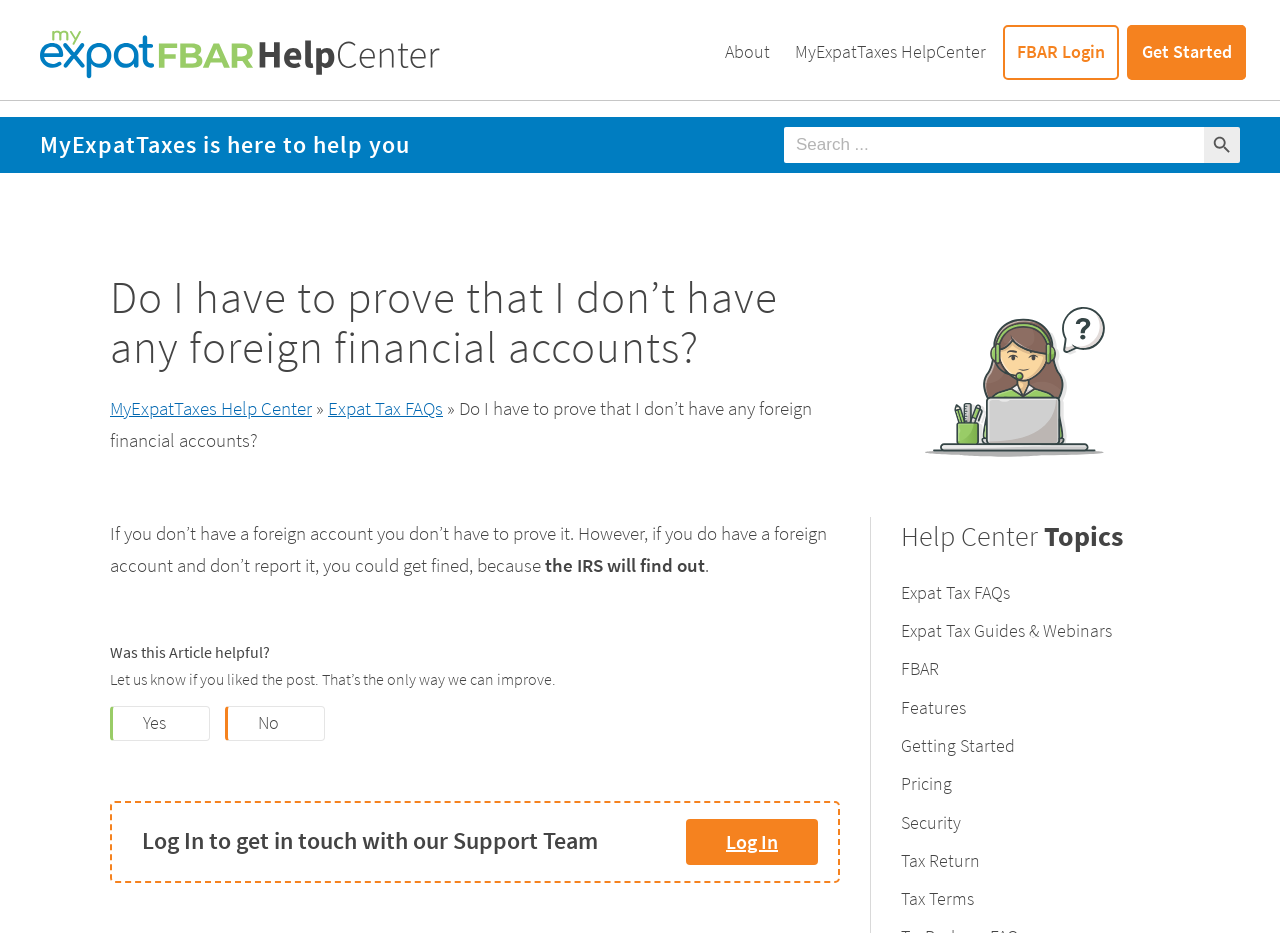What is the name of the help center?
Please provide a comprehensive answer based on the contents of the image.

I found the answer by looking at the logo at the top left corner of the webpage, which says 'MyExpatFBAR HelpCenter Logo'. Additionally, the navigation menu also has a link labeled 'MyExpatTaxes HelpCenter', which further confirms the name of the help center.